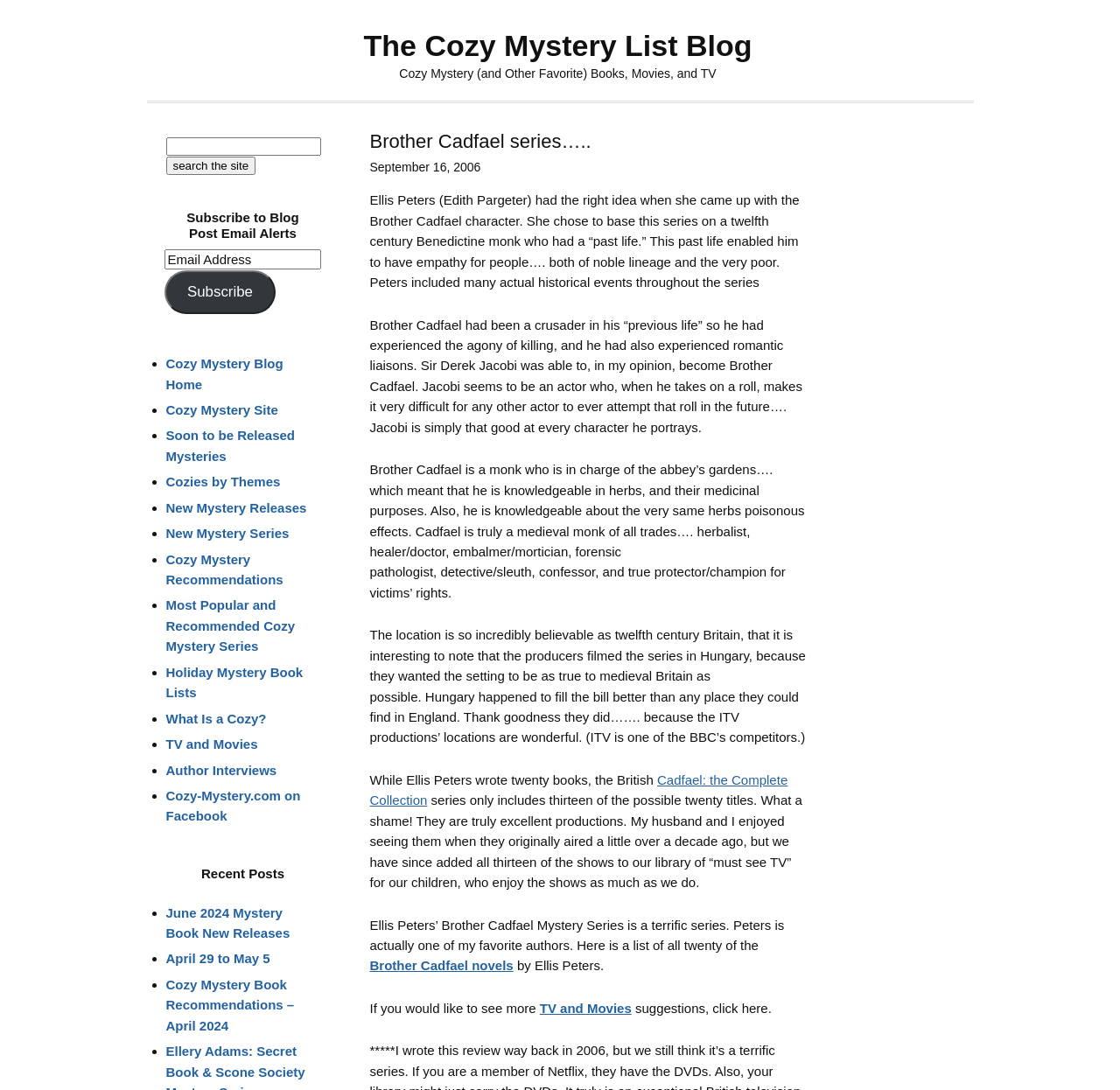Determine the bounding box coordinates for the UI element matching this description: "Author Interviews".

[0.148, 0.699, 0.247, 0.713]